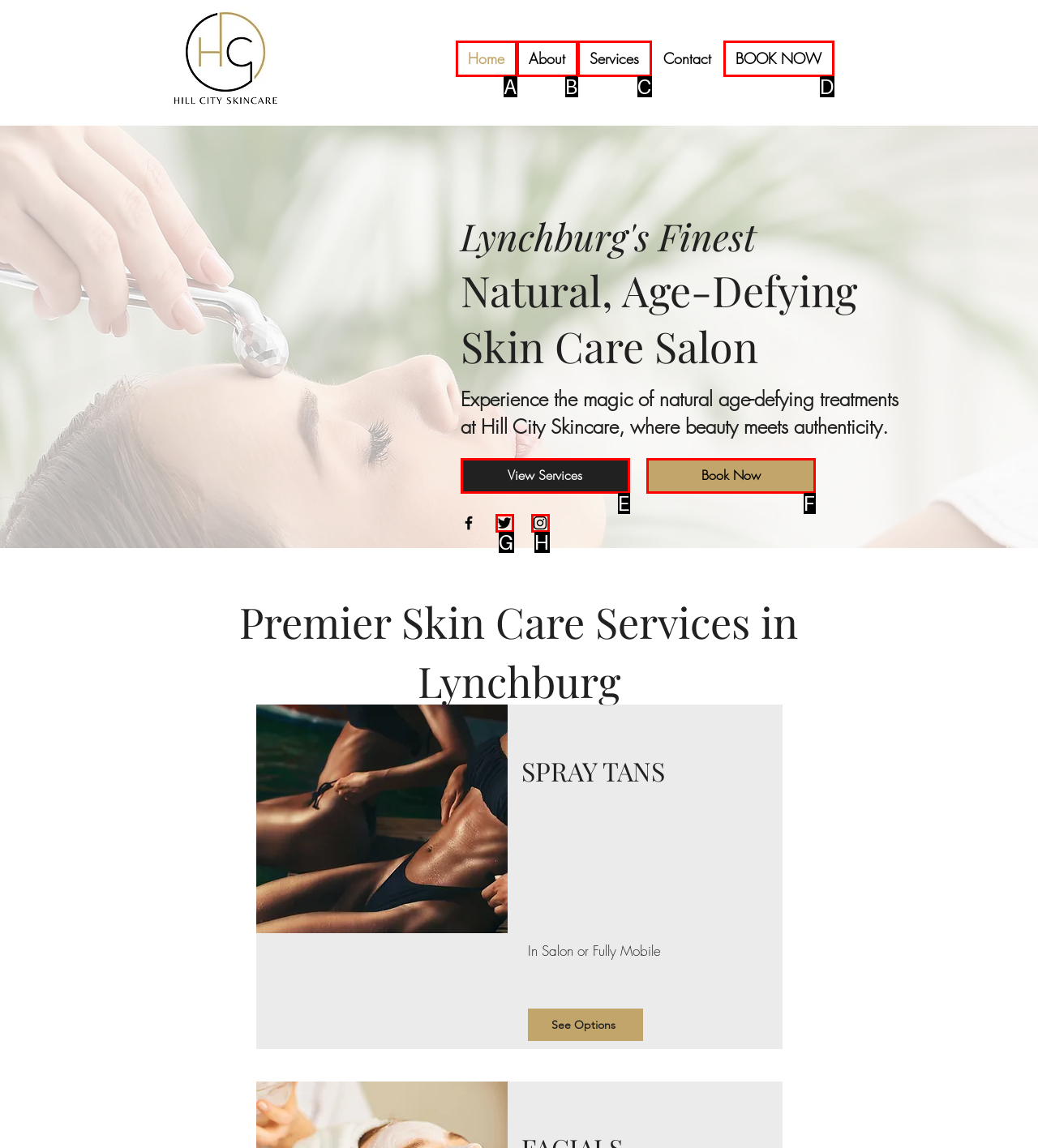Tell me which one HTML element best matches the description: Book Now
Answer with the option's letter from the given choices directly.

F